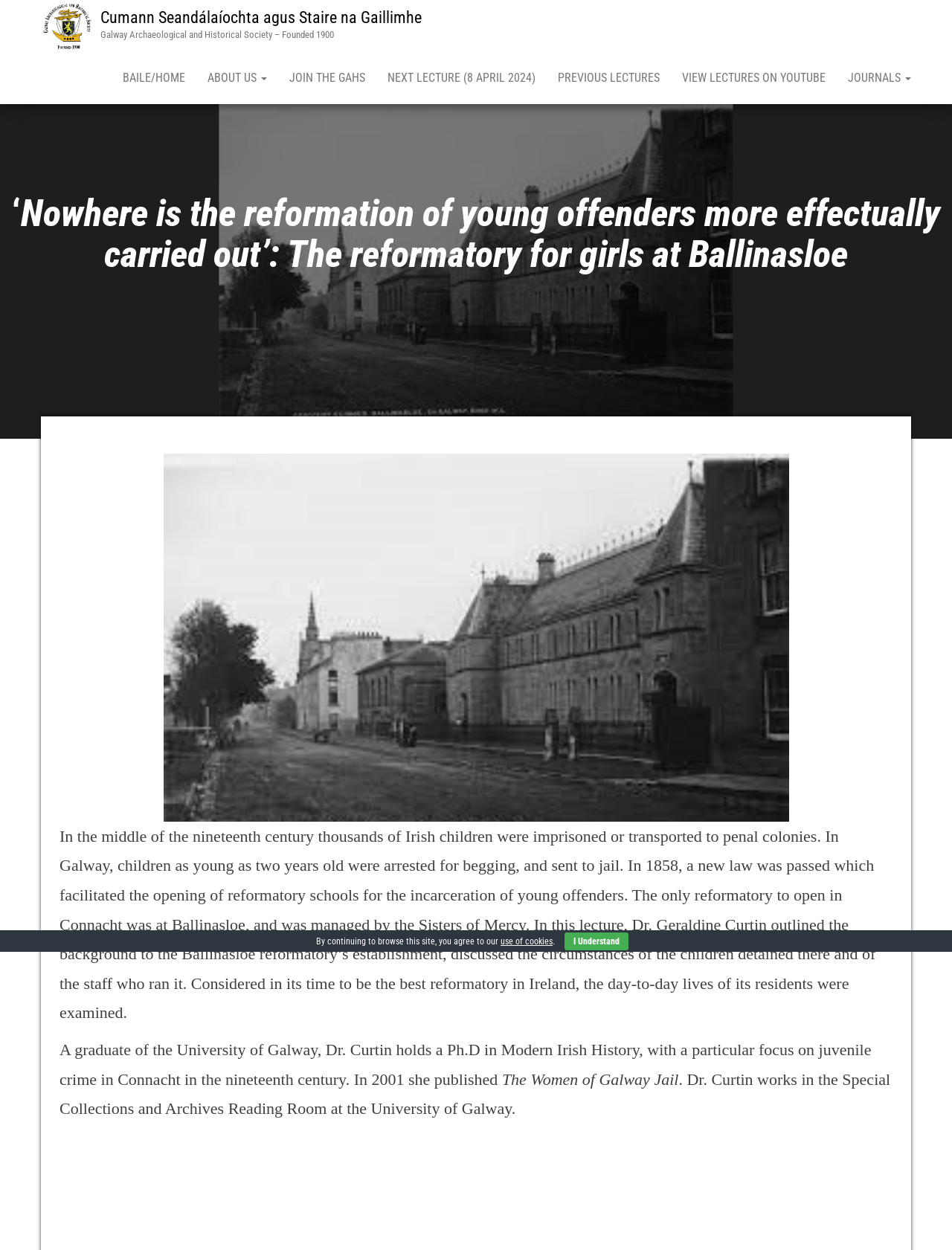Please predict the bounding box coordinates (top-left x, top-left y, bottom-right x, bottom-right y) for the UI element in the screenshot that fits the description: Baile/Home

[0.117, 0.042, 0.206, 0.083]